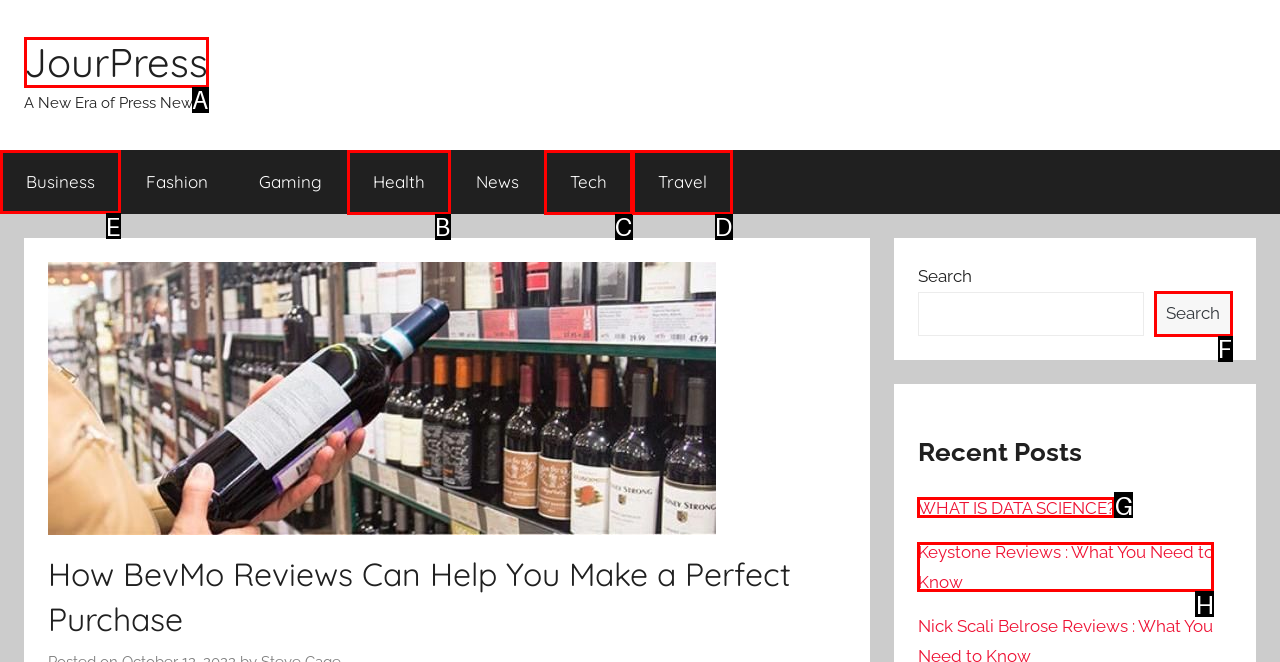Identify the correct option to click in order to complete this task: click on the 'Business' link
Answer with the letter of the chosen option directly.

E